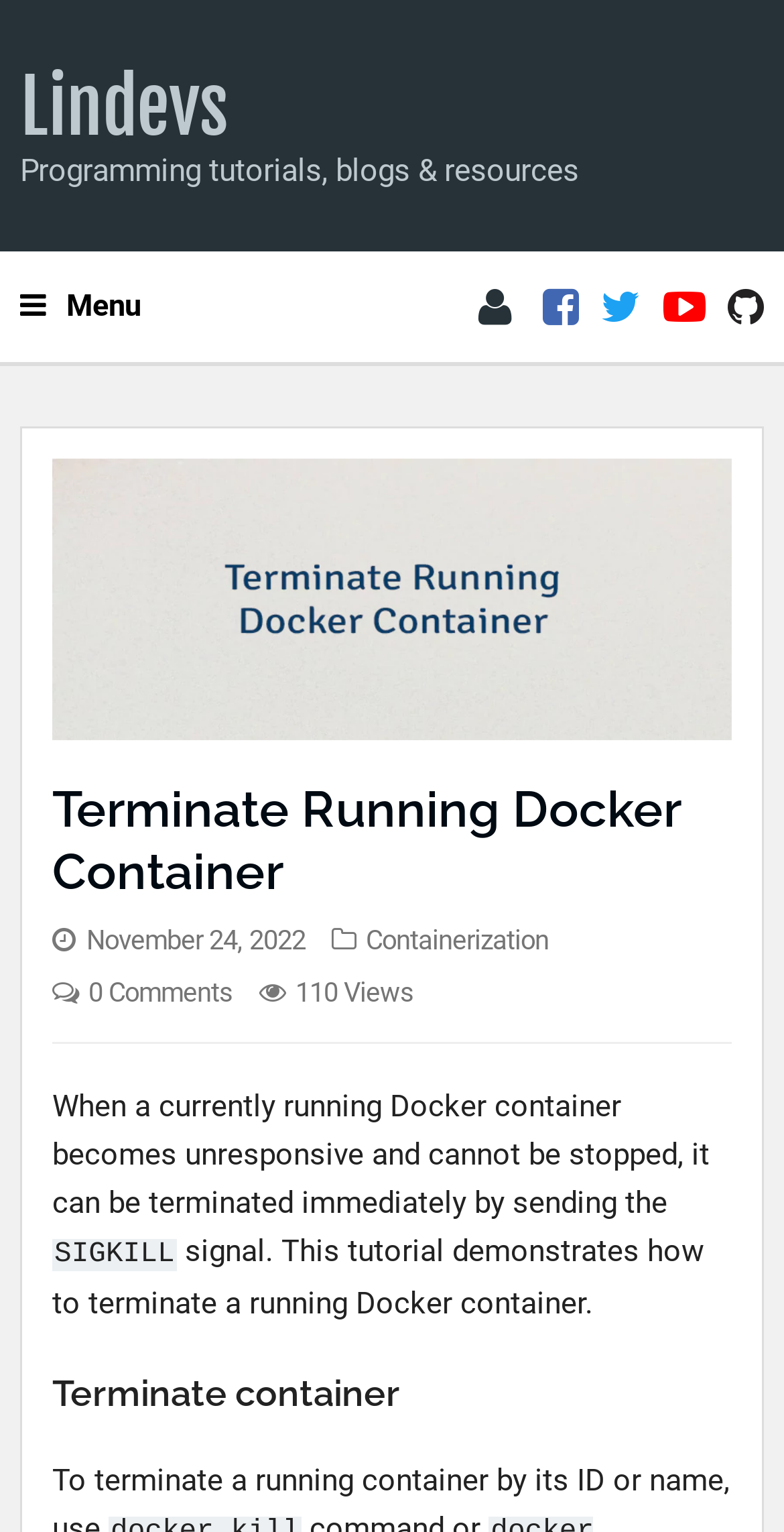What is the purpose of the article?
Using the information presented in the image, please offer a detailed response to the question.

I found the purpose by reading the static text elements with the bounding box coordinates [0.067, 0.711, 0.905, 0.797] and [0.067, 0.804, 0.897, 0.862], which describe the scenario and the tutorial's goal.